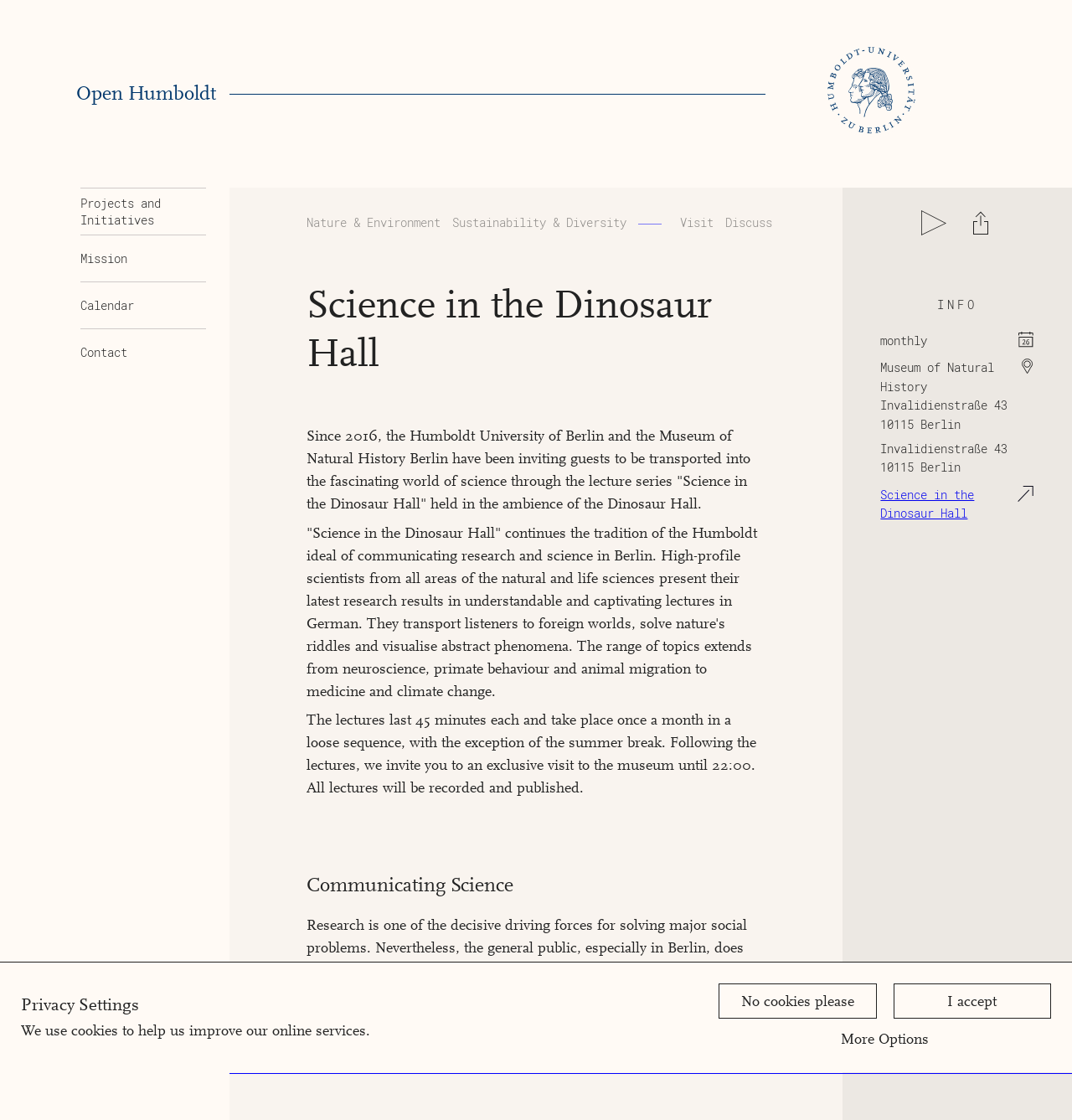Determine the bounding box for the described HTML element: "Sustainability & Diversity". Ensure the coordinates are four float numbers between 0 and 1 in the format [left, top, right, bottom].

[0.422, 0.191, 0.584, 0.206]